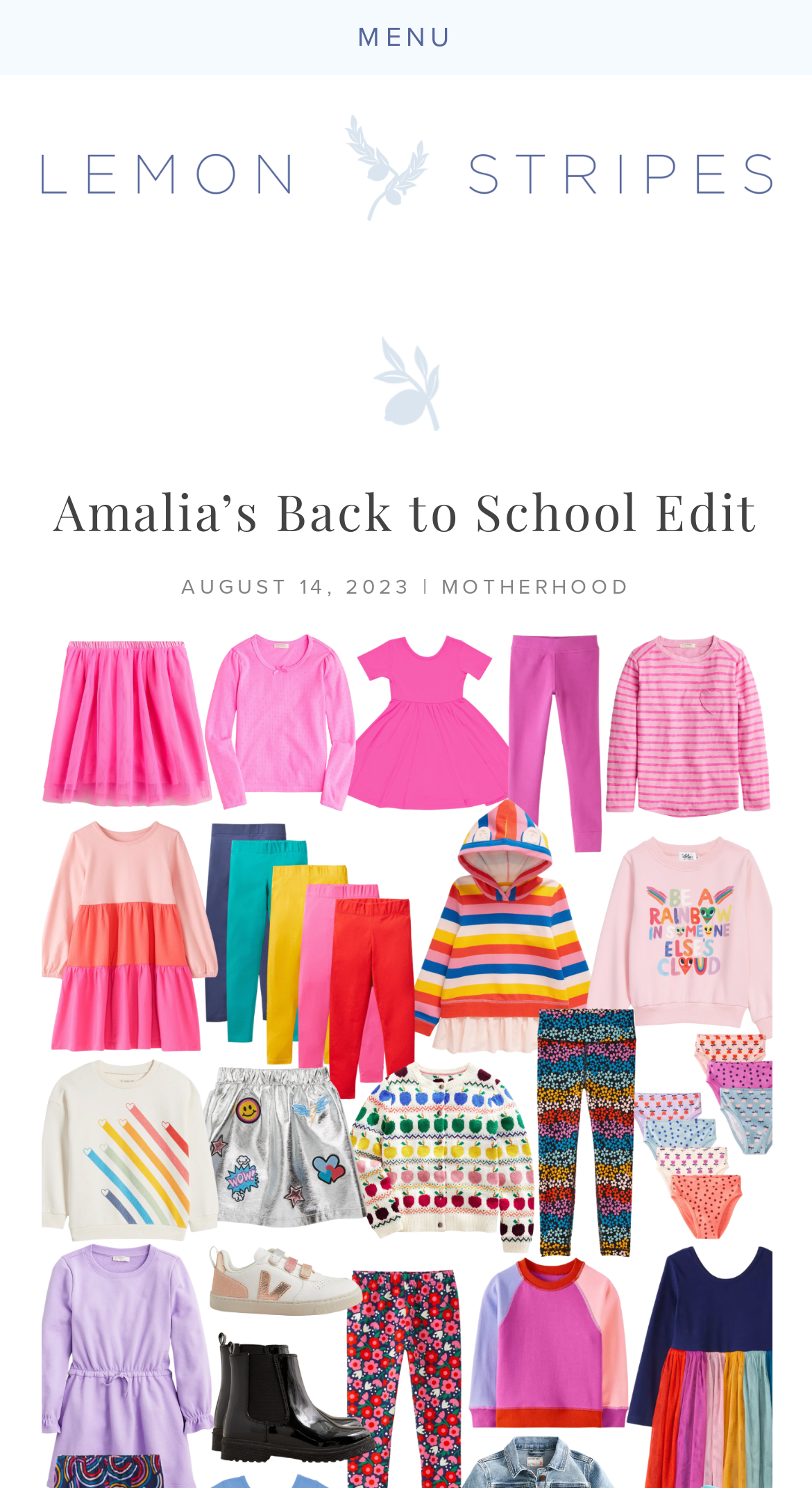Could you please study the image and provide a detailed answer to the question:
What is the title of the article?

I found the title of the article by looking at the heading element that contains the title information, which is 'Amalia’s Back to School Edit' and is located below the image element.